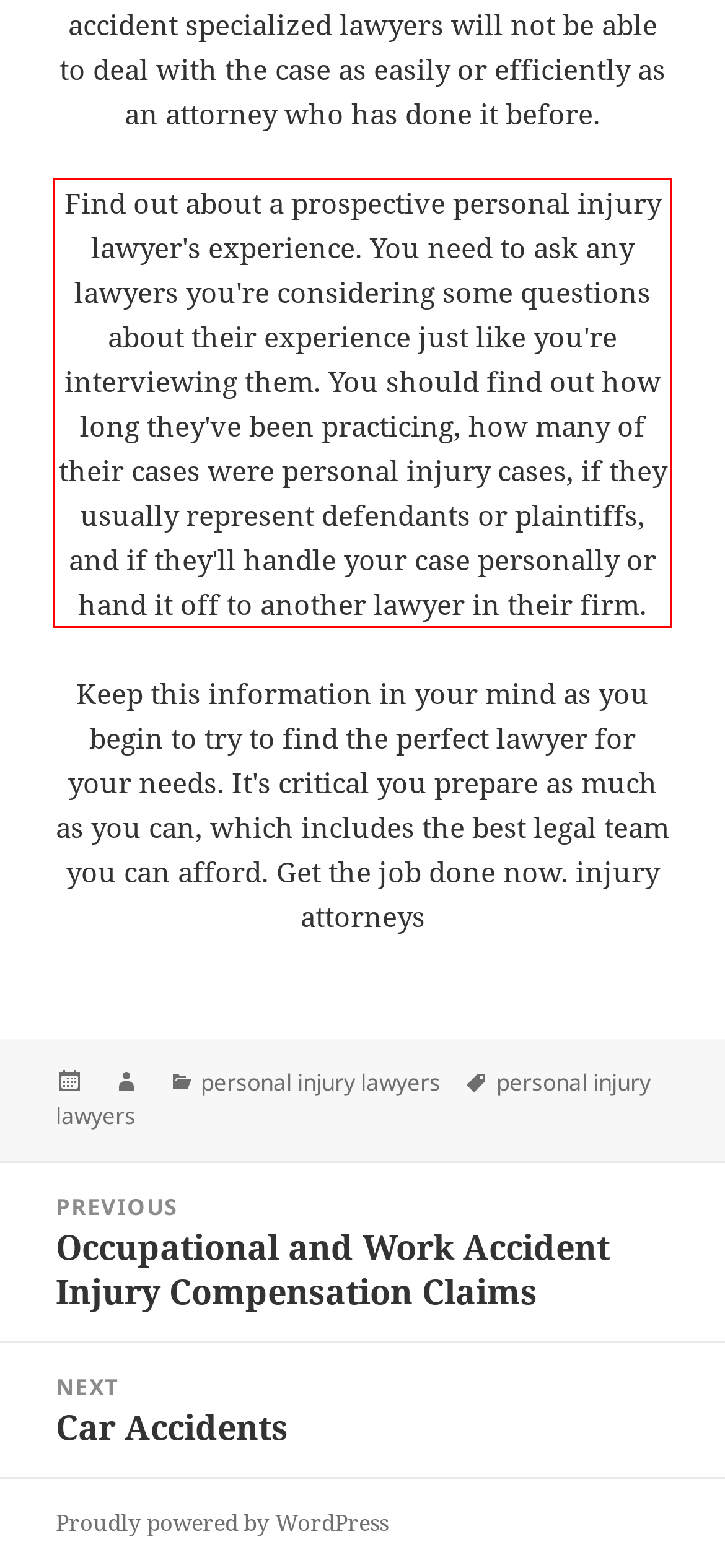Given the screenshot of a webpage, identify the red rectangle bounding box and recognize the text content inside it, generating the extracted text.

Find out about a prospective personal injury lawyer's experience. You need to ask any lawyers you're considering some questions about their experience just like you're interviewing them. You should find out how long they've been practicing, how many of their cases were personal injury cases, if they usually represent defendants or plaintiffs, and if they'll handle your case personally or hand it off to another lawyer in their firm.